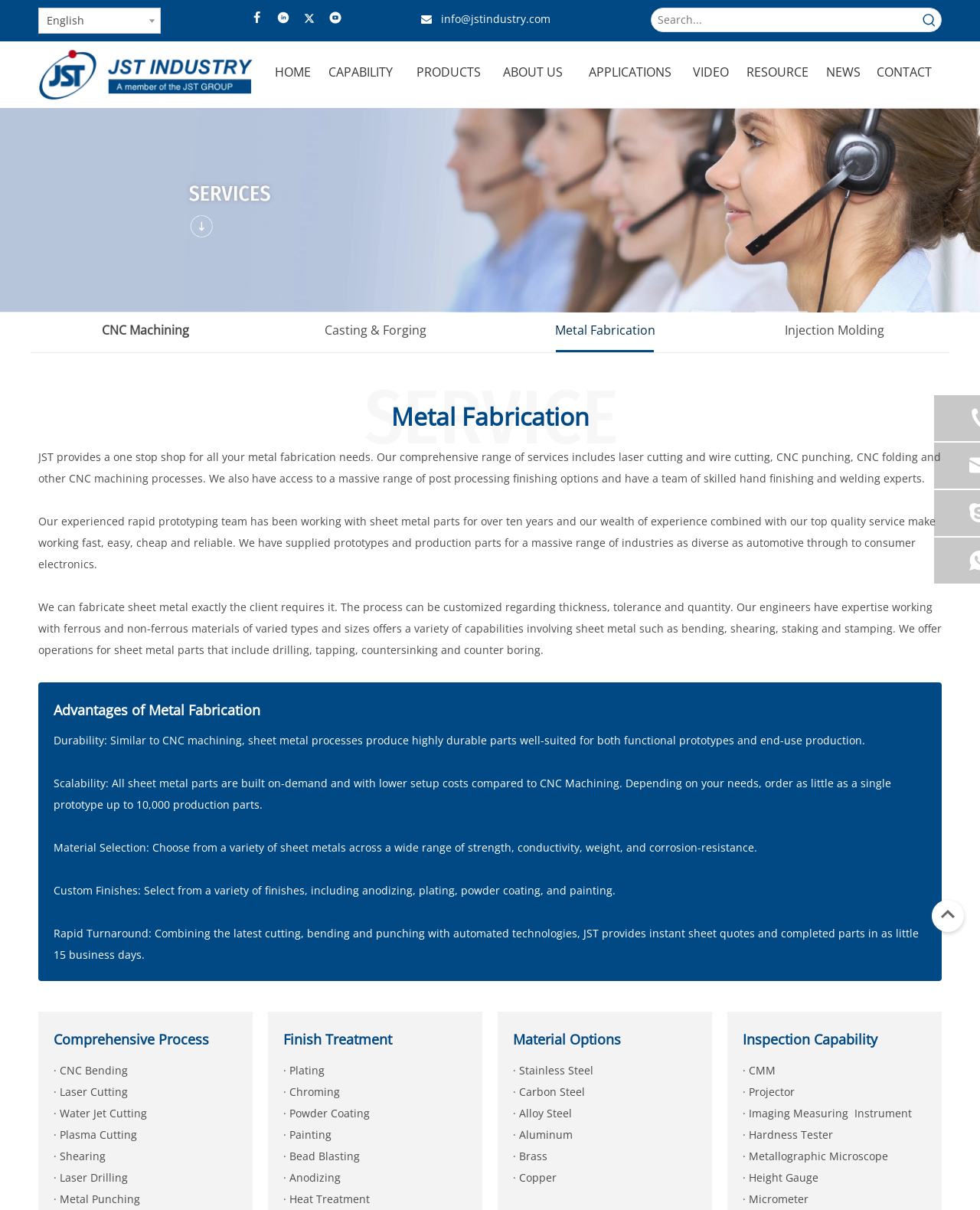Using a single word or phrase, answer the following question: 
What services are provided by JST Industry?

Metal fabrication, CNC machining, etc.